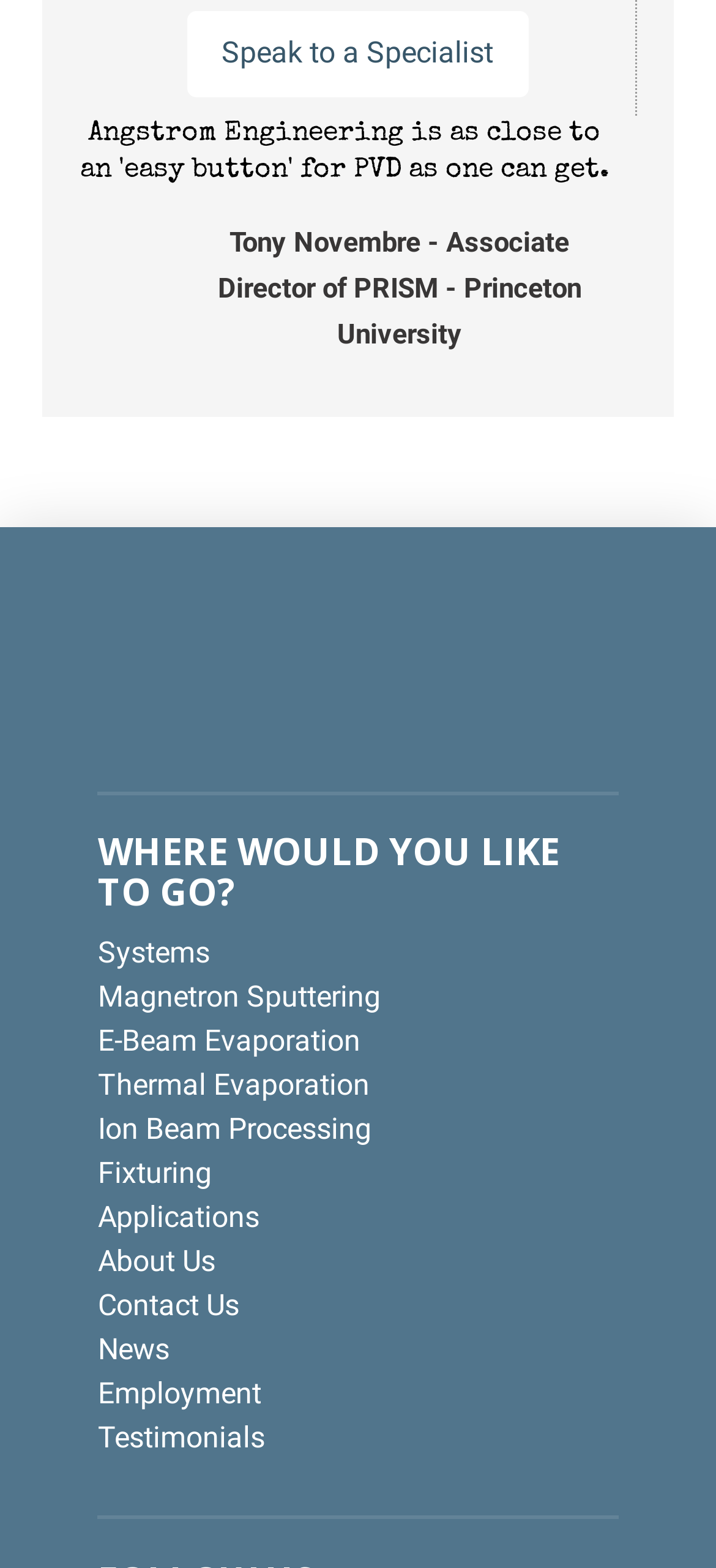Find the bounding box coordinates of the clickable element required to execute the following instruction: "Speak to a specialist". Provide the coordinates as four float numbers between 0 and 1, i.e., [left, top, right, bottom].

[0.26, 0.007, 0.737, 0.062]